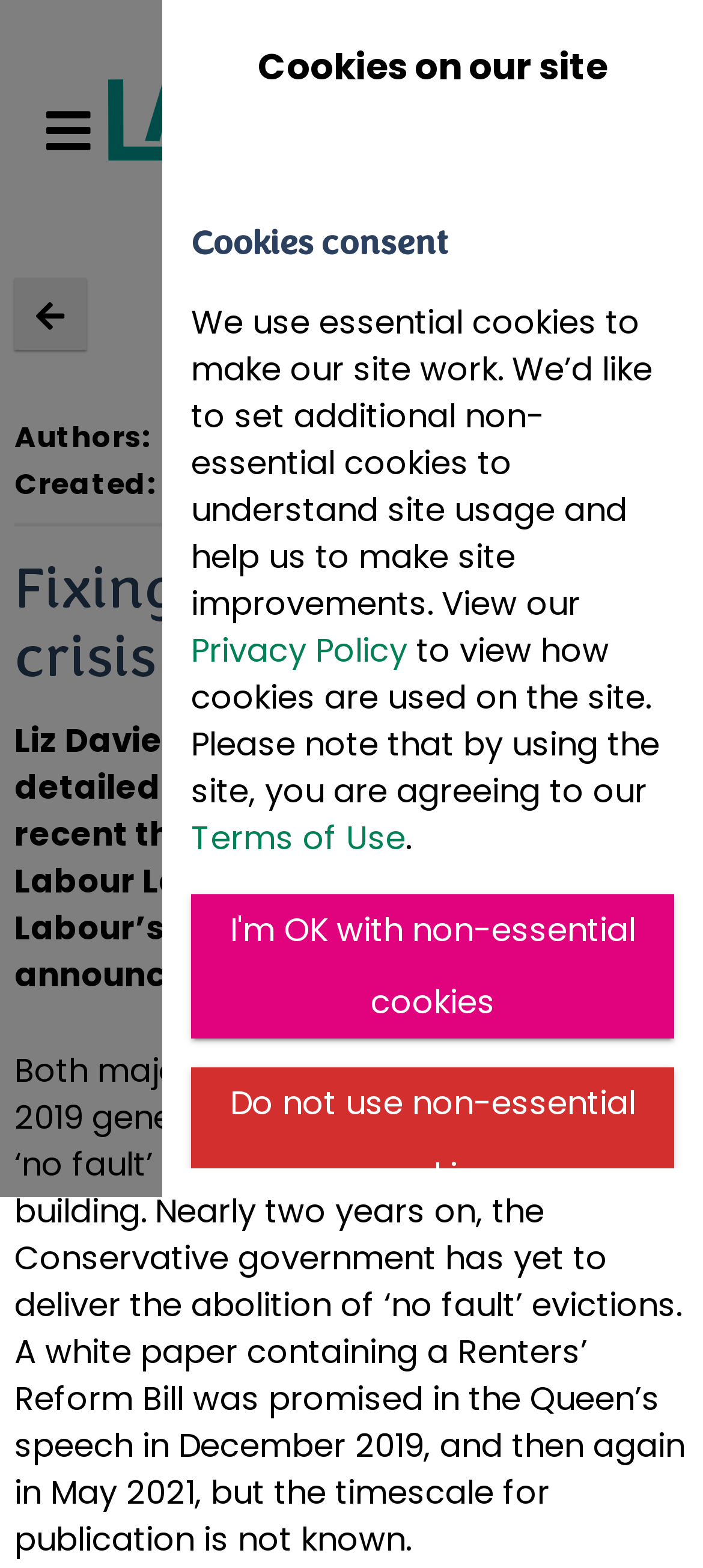Locate the bounding box coordinates of the element that needs to be clicked to carry out the instruction: "Toggle page navigation". The coordinates should be given as four float numbers ranging from 0 to 1, i.e., [left, top, right, bottom].

[0.041, 0.06, 0.154, 0.106]